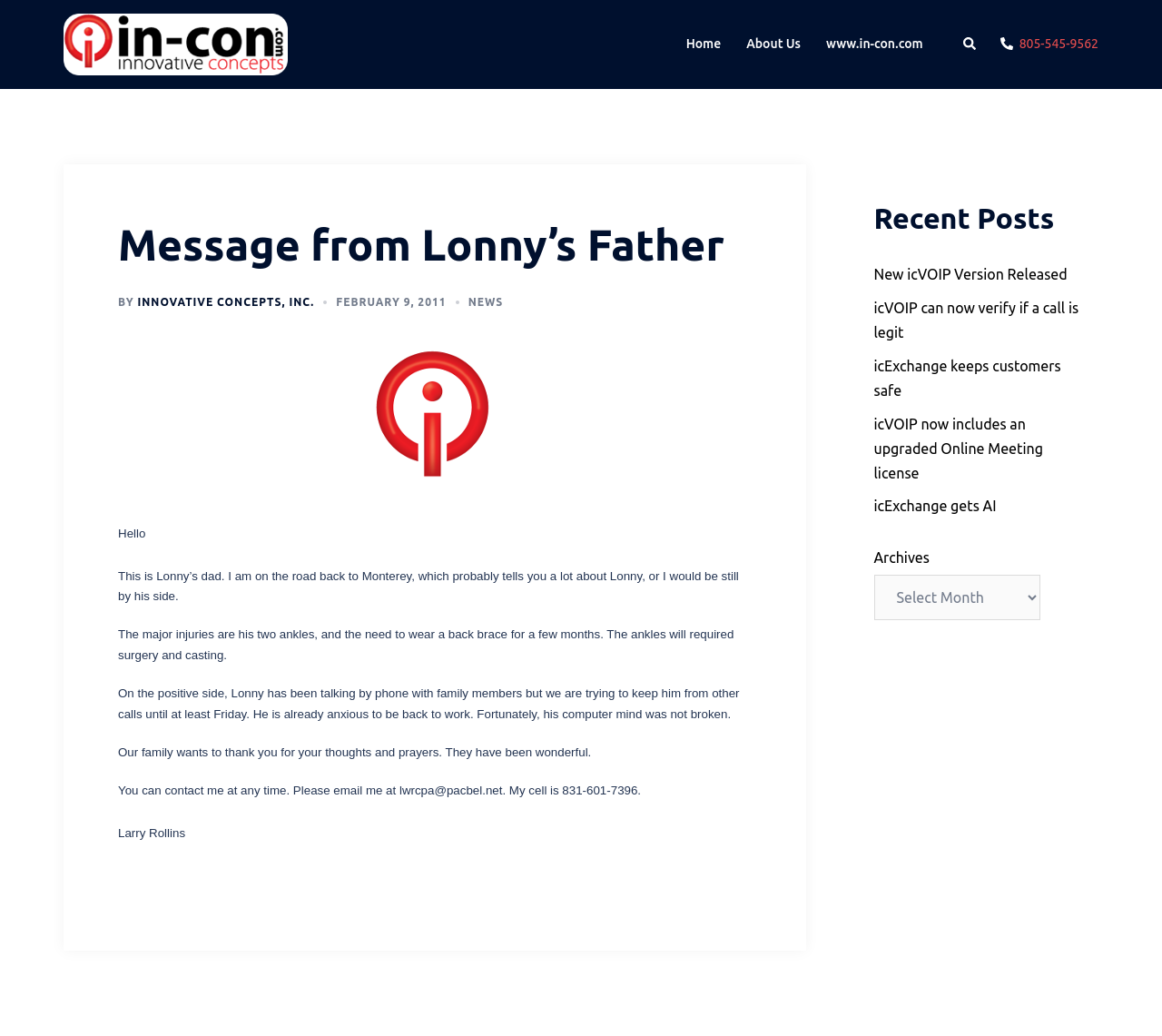Identify the coordinates of the bounding box for the element described below: "title="The Innovative Concepts Blog"". Return the coordinates as four float numbers between 0 and 1: [left, top, right, bottom].

[0.055, 0.033, 0.247, 0.049]